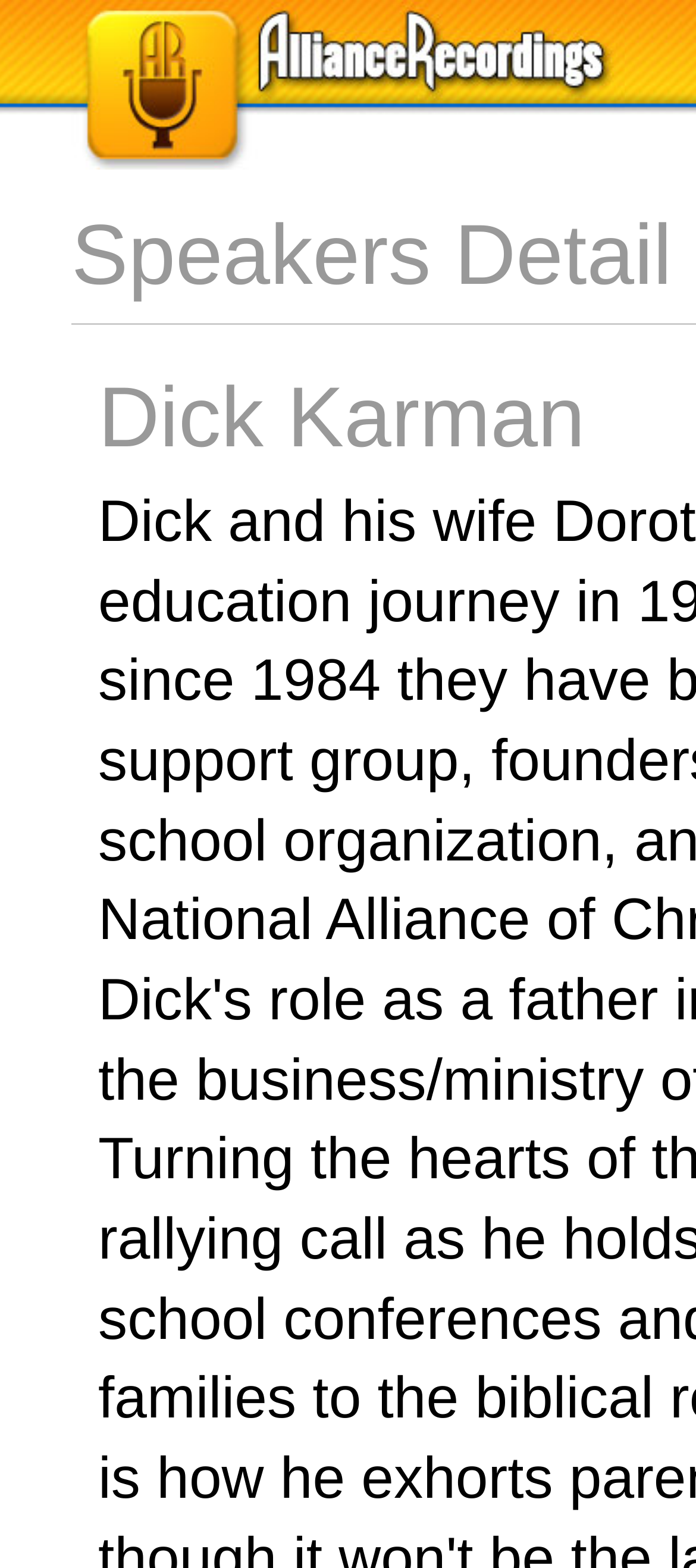Find the coordinates for the bounding box of the element with this description: "title="Home :: Alliance Recordings"".

[0.103, 0.093, 0.897, 0.113]